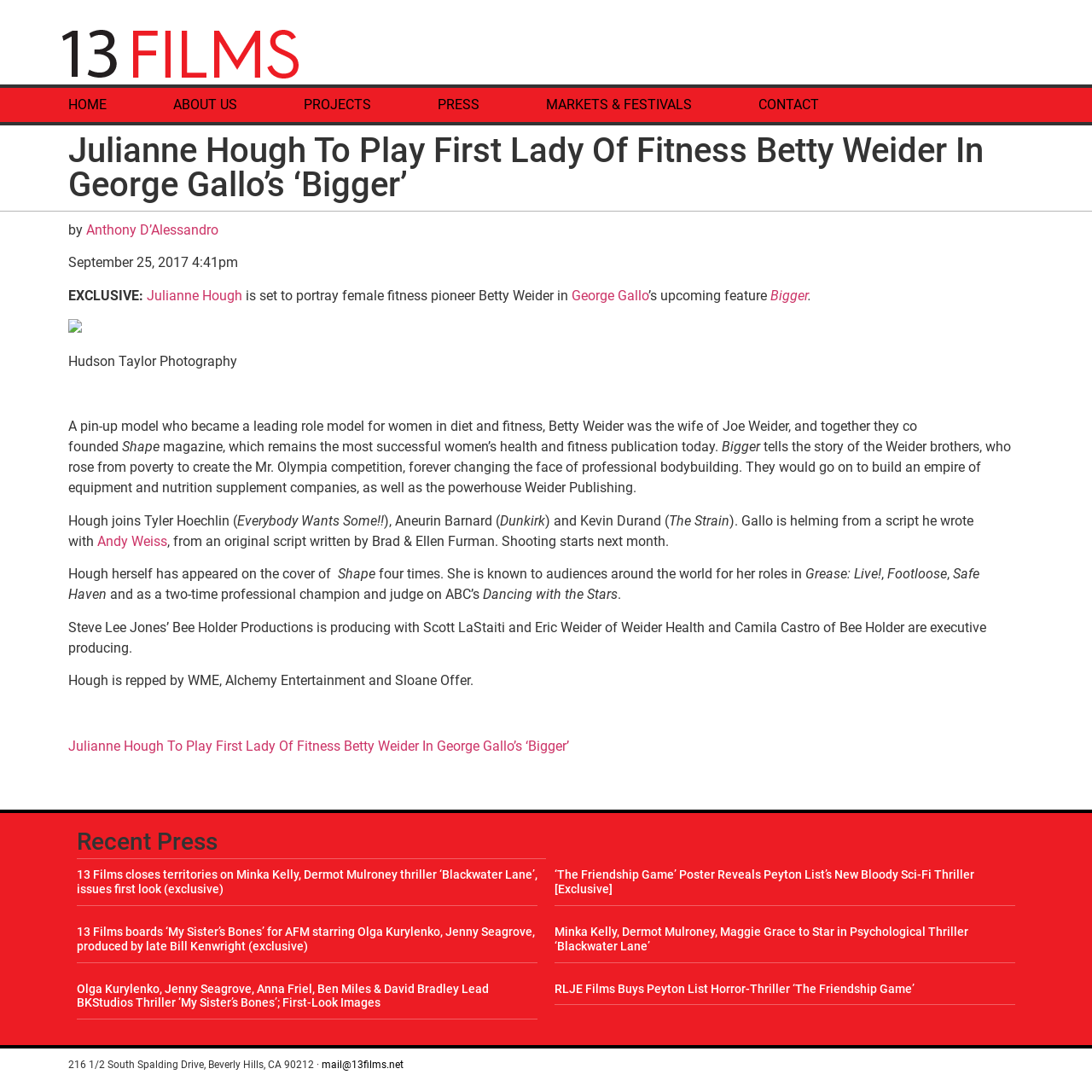What is the name of the actress playing Betty Weider?
Give a one-word or short phrase answer based on the image.

Julianne Hough